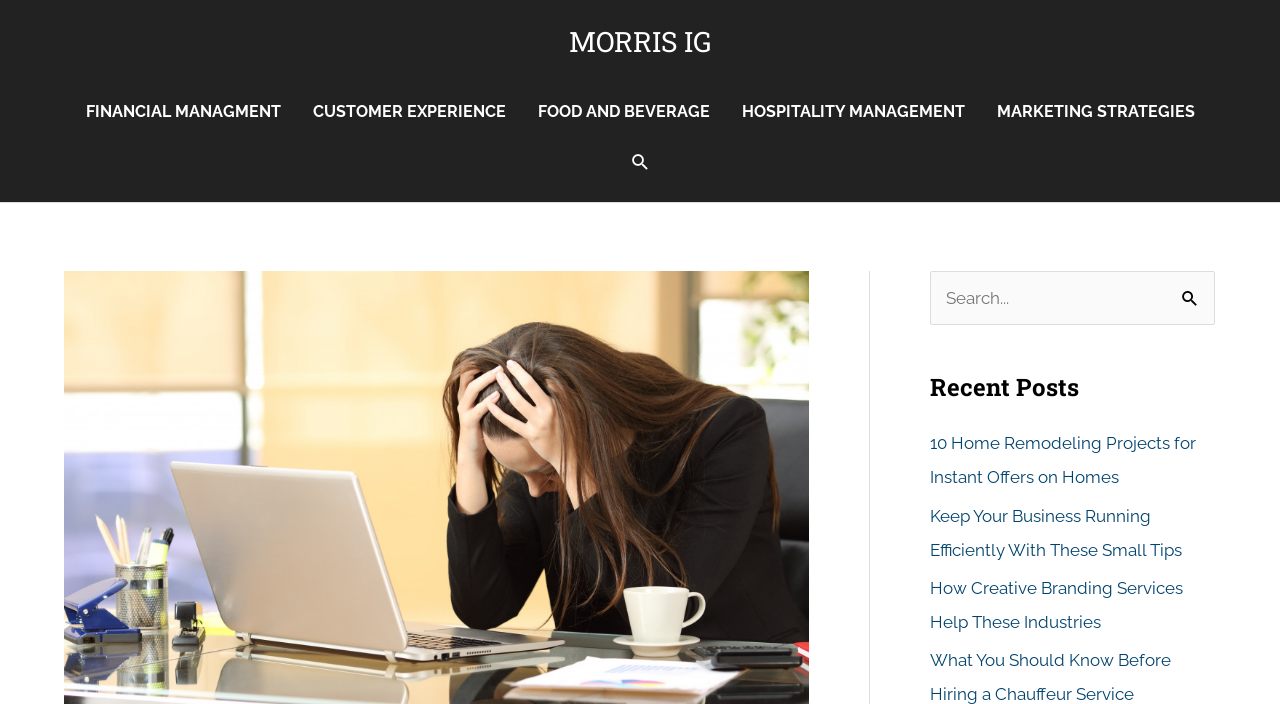Locate the bounding box coordinates of the element I should click to achieve the following instruction: "Click on the MORRIS IG link".

[0.445, 0.033, 0.555, 0.085]